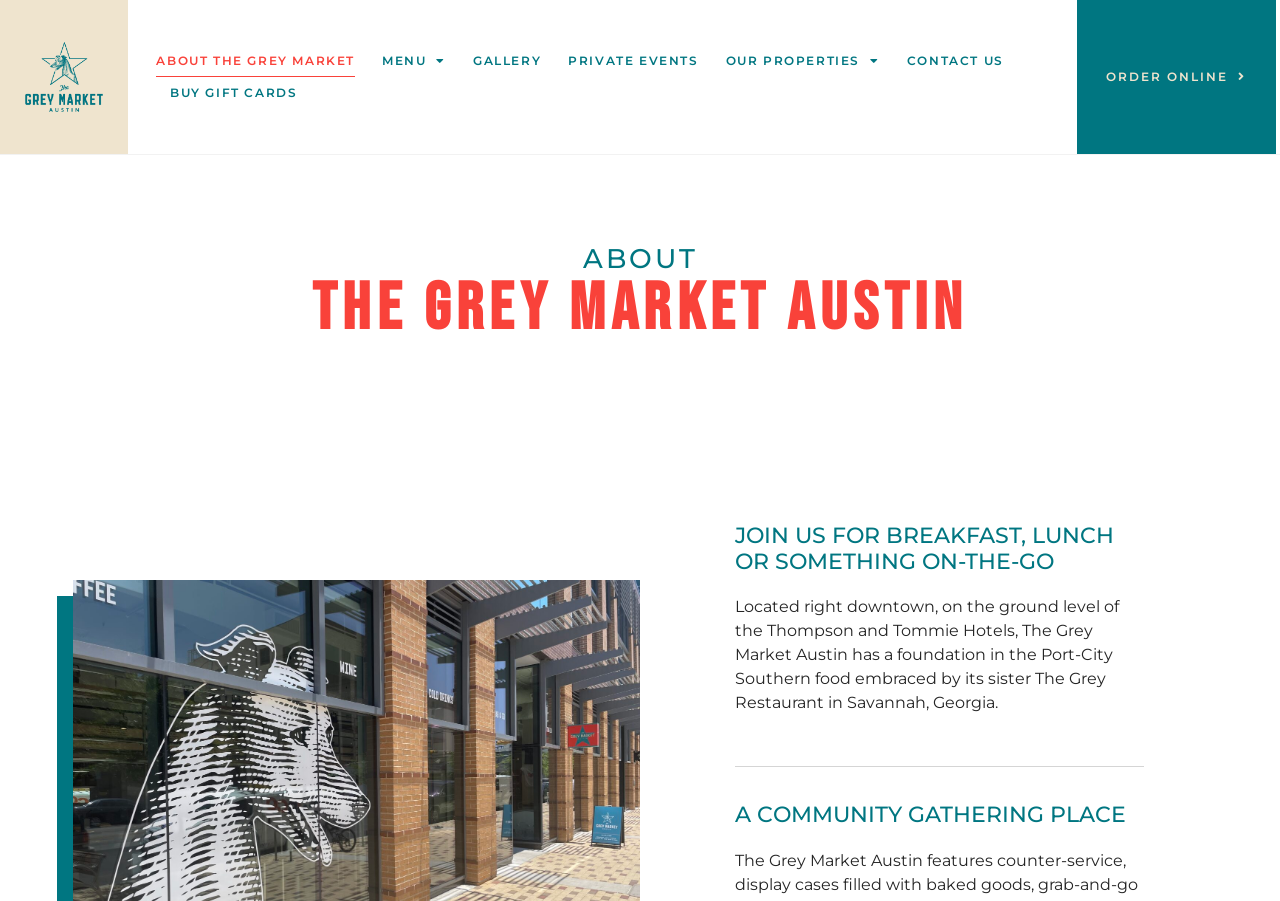Find the bounding box coordinates of the clickable element required to execute the following instruction: "Click the 'President' link". Provide the coordinates as four float numbers between 0 and 1, i.e., [left, top, right, bottom].

None